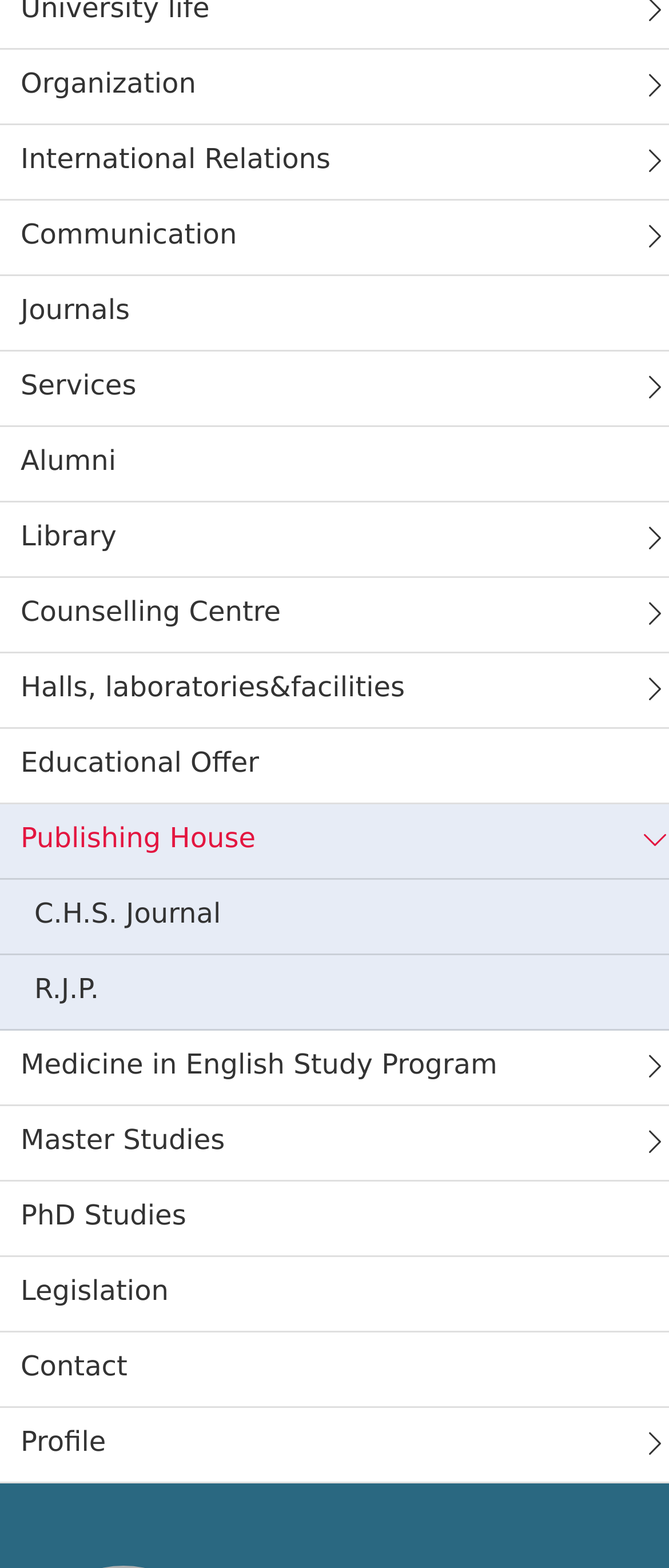What is the link related to student accommodation?
Refer to the image and respond with a one-word or short-phrase answer.

Halls, laboratories&facilities